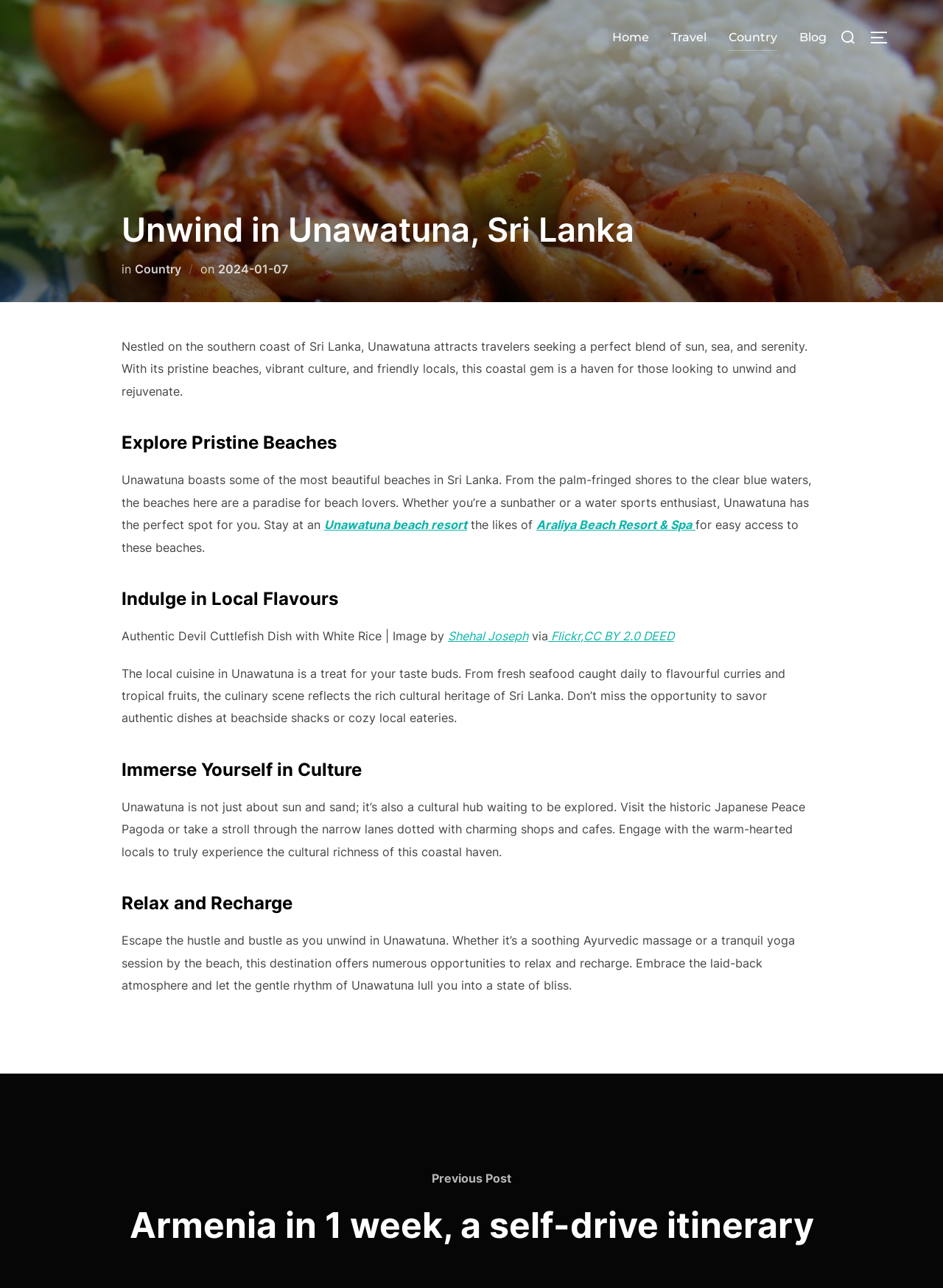Find the bounding box coordinates of the element I should click to carry out the following instruction: "Visit the 'Unawatuna beach resort'".

[0.344, 0.402, 0.495, 0.413]